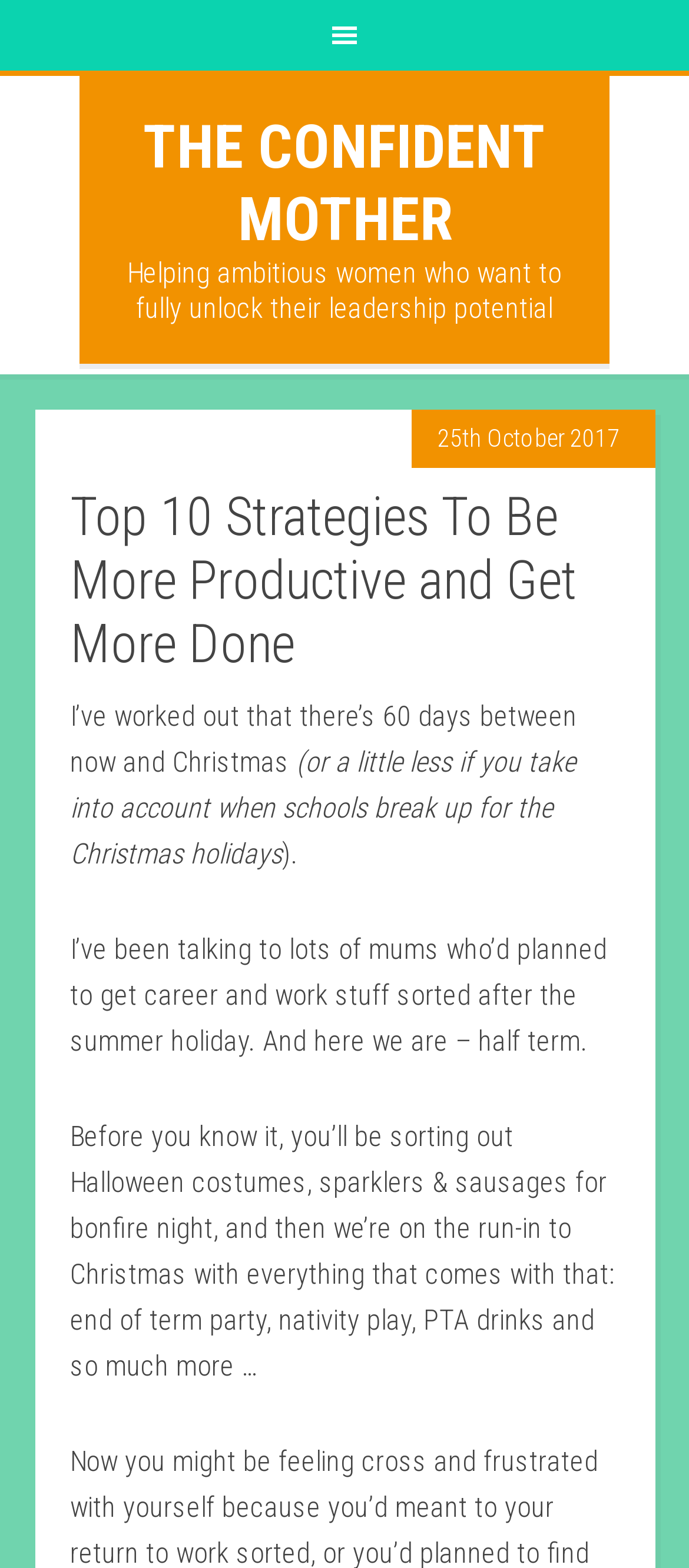Reply to the question below using a single word or brief phrase:
How many days are there between now and Christmas?

60